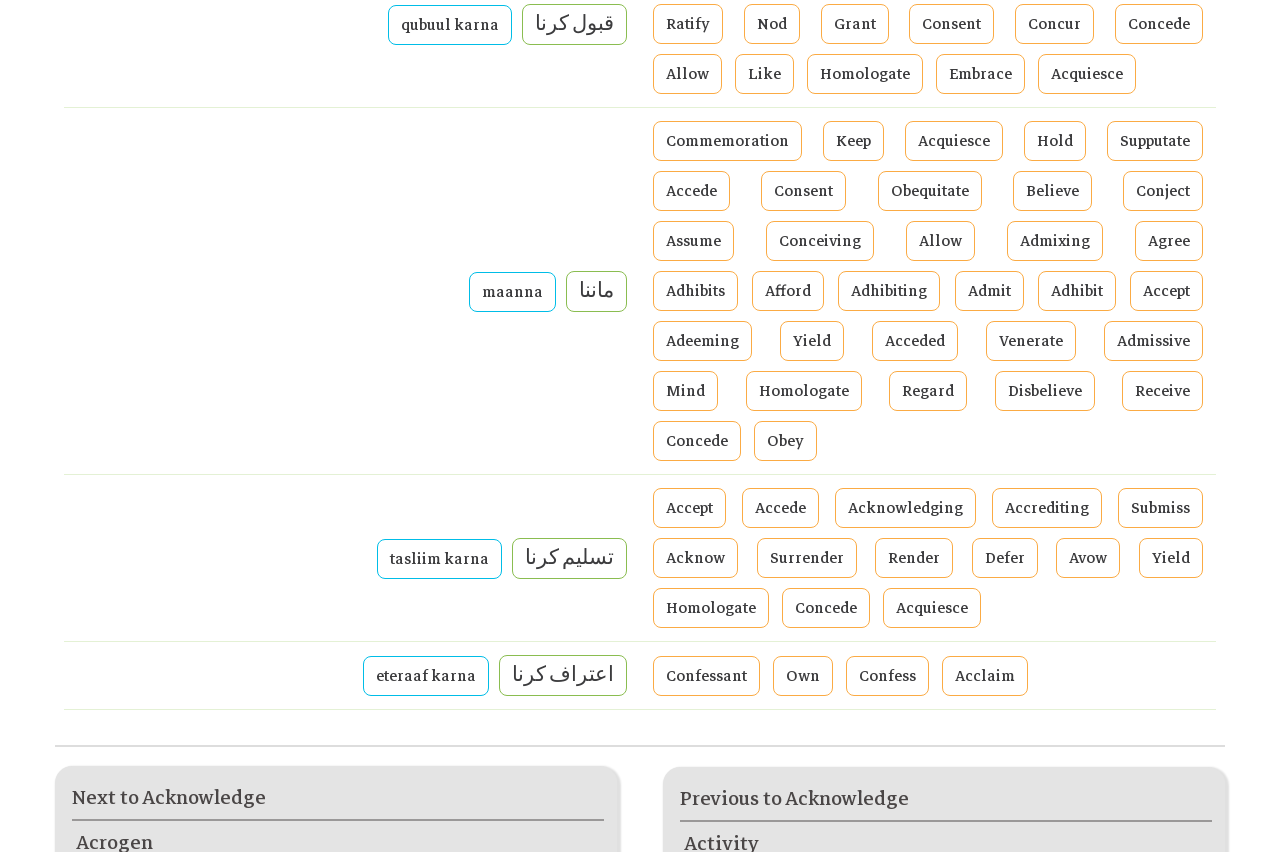Please indicate the bounding box coordinates for the clickable area to complete the following task: "Click on تسلیم کرنا tasliim karna". The coordinates should be specified as four float numbers between 0 and 1, i.e., [left, top, right, bottom].

[0.4, 0.631, 0.49, 0.679]